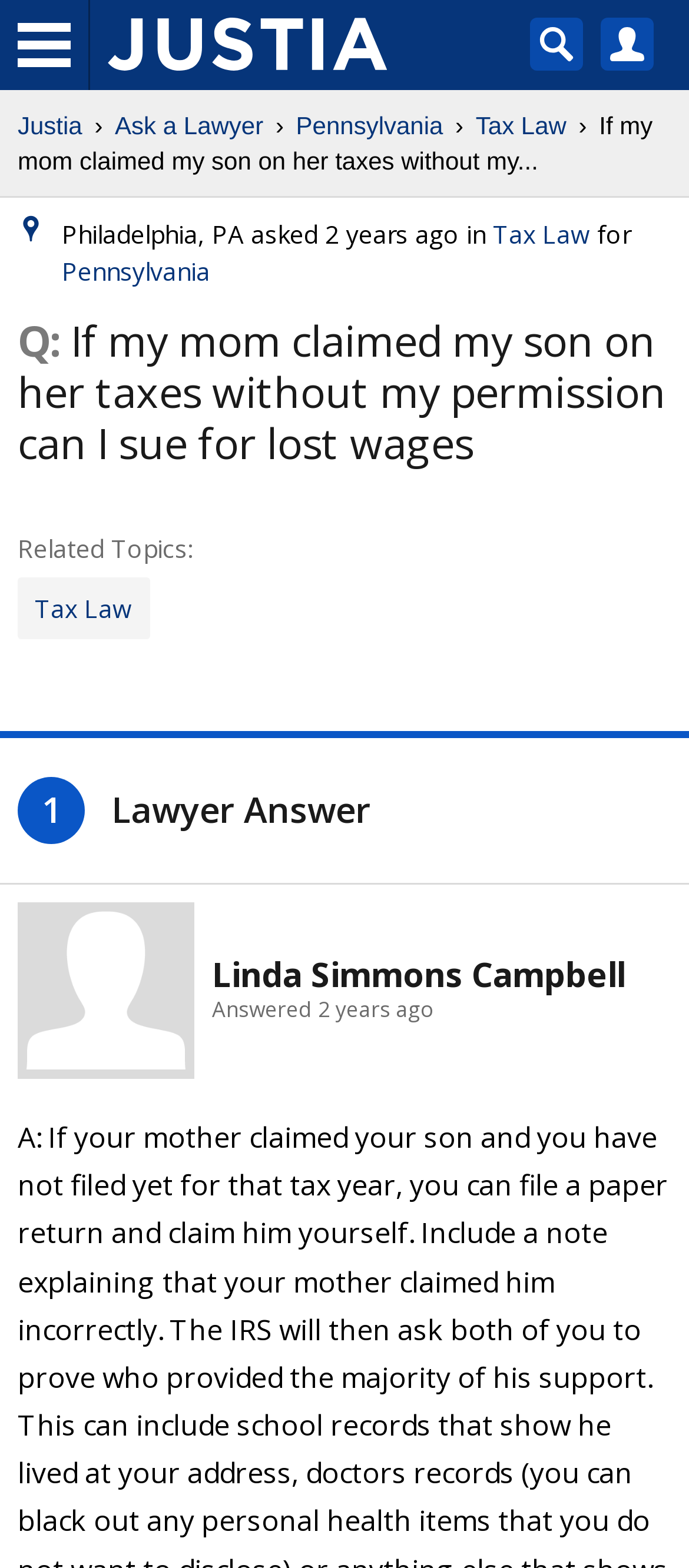Find and extract the text of the primary heading on the webpage.

Q: If my mom claimed my son on her taxes without my permission can I sue for lost wages